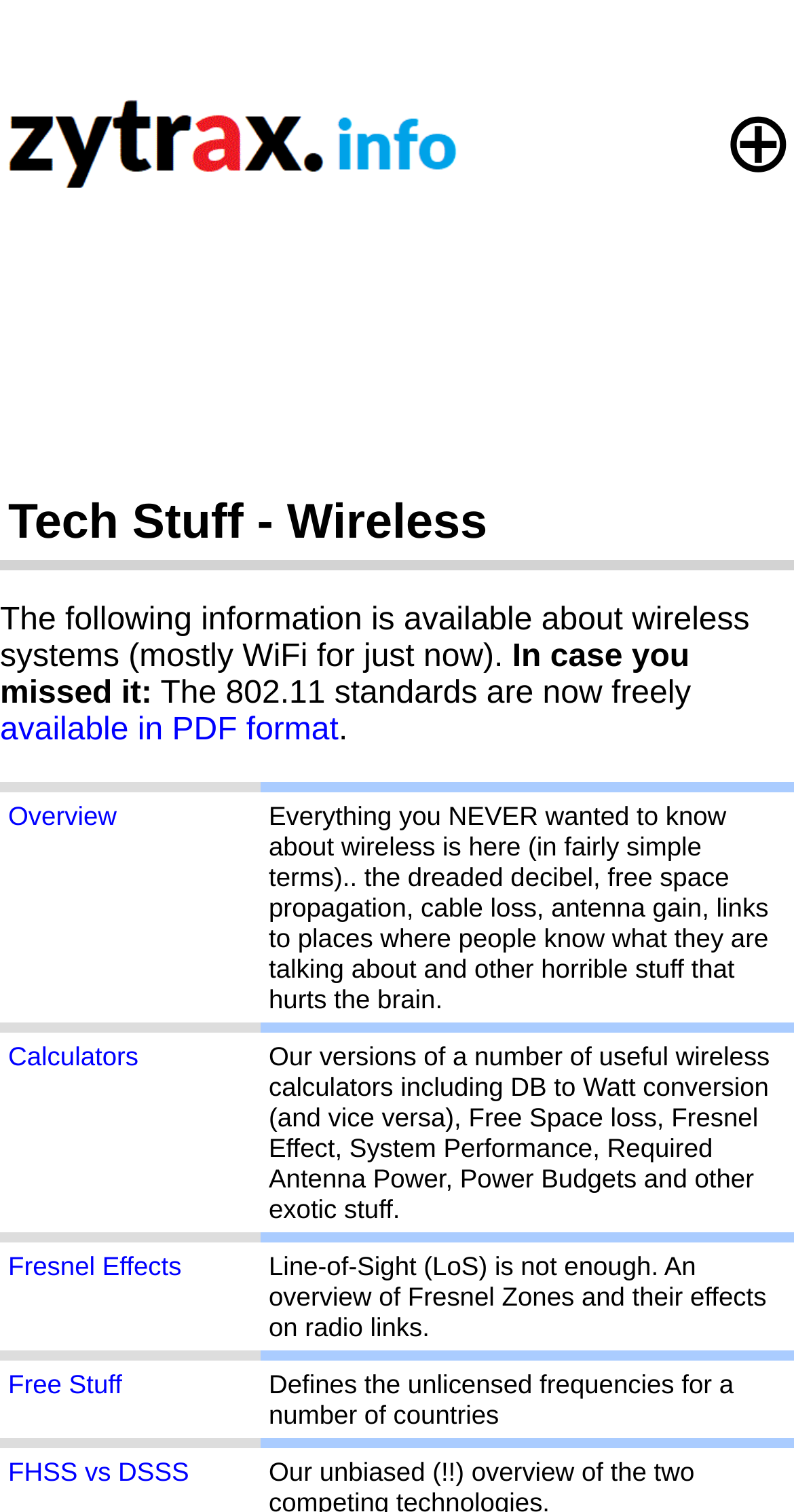Give a concise answer using only one word or phrase for this question:
What is the third item in the grid?

Fresnel Effects